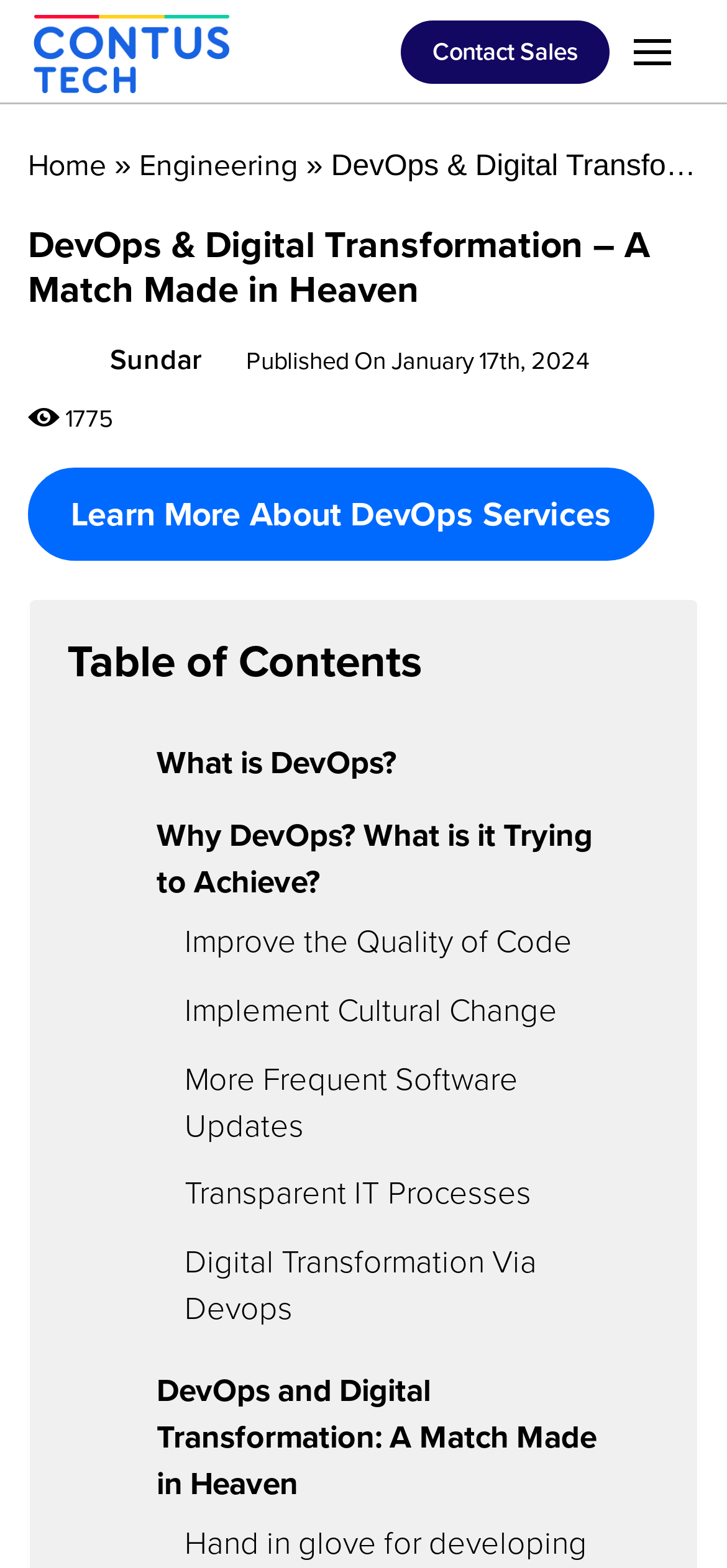Provide a short, one-word or phrase answer to the question below:
Who is the author of the article?

Sundar